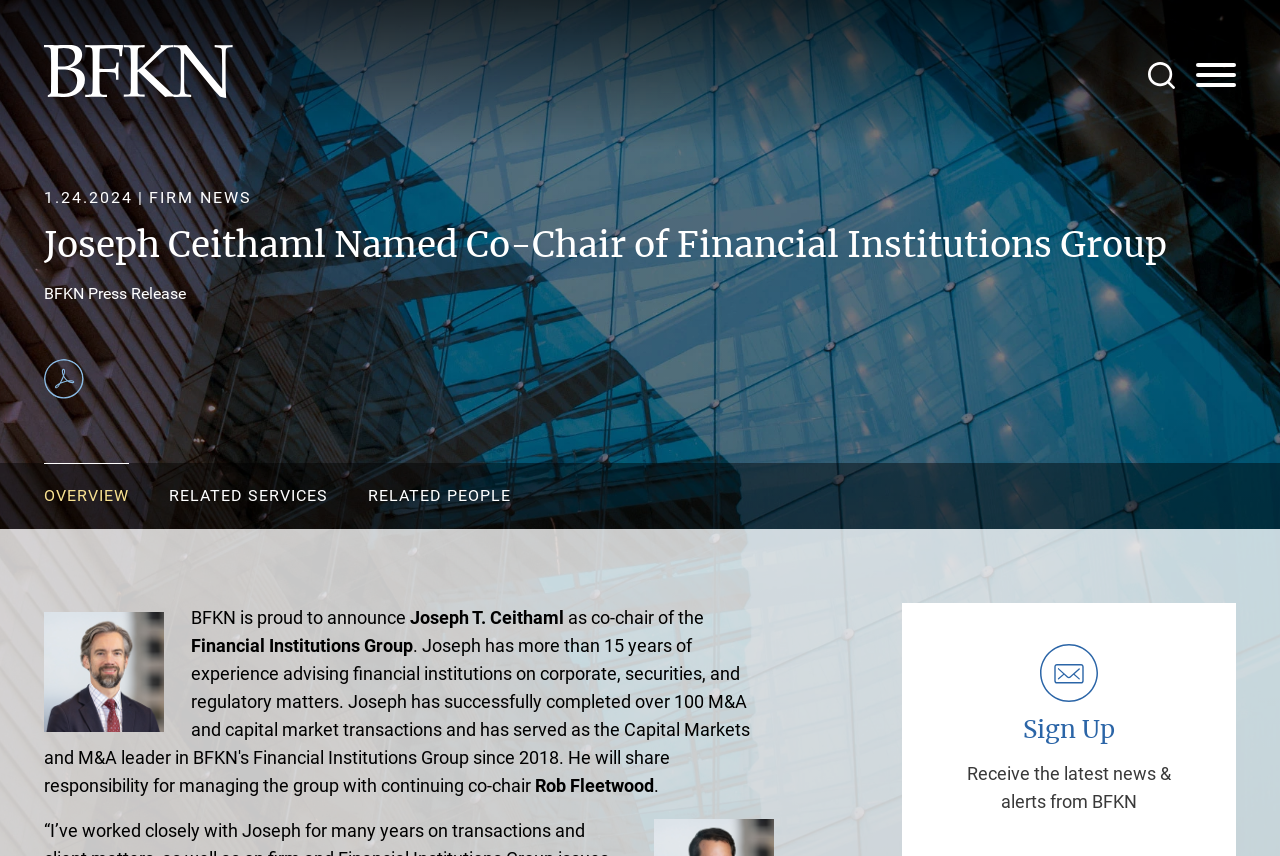Please identify the bounding box coordinates of where to click in order to follow the instruction: "read love quotes".

None